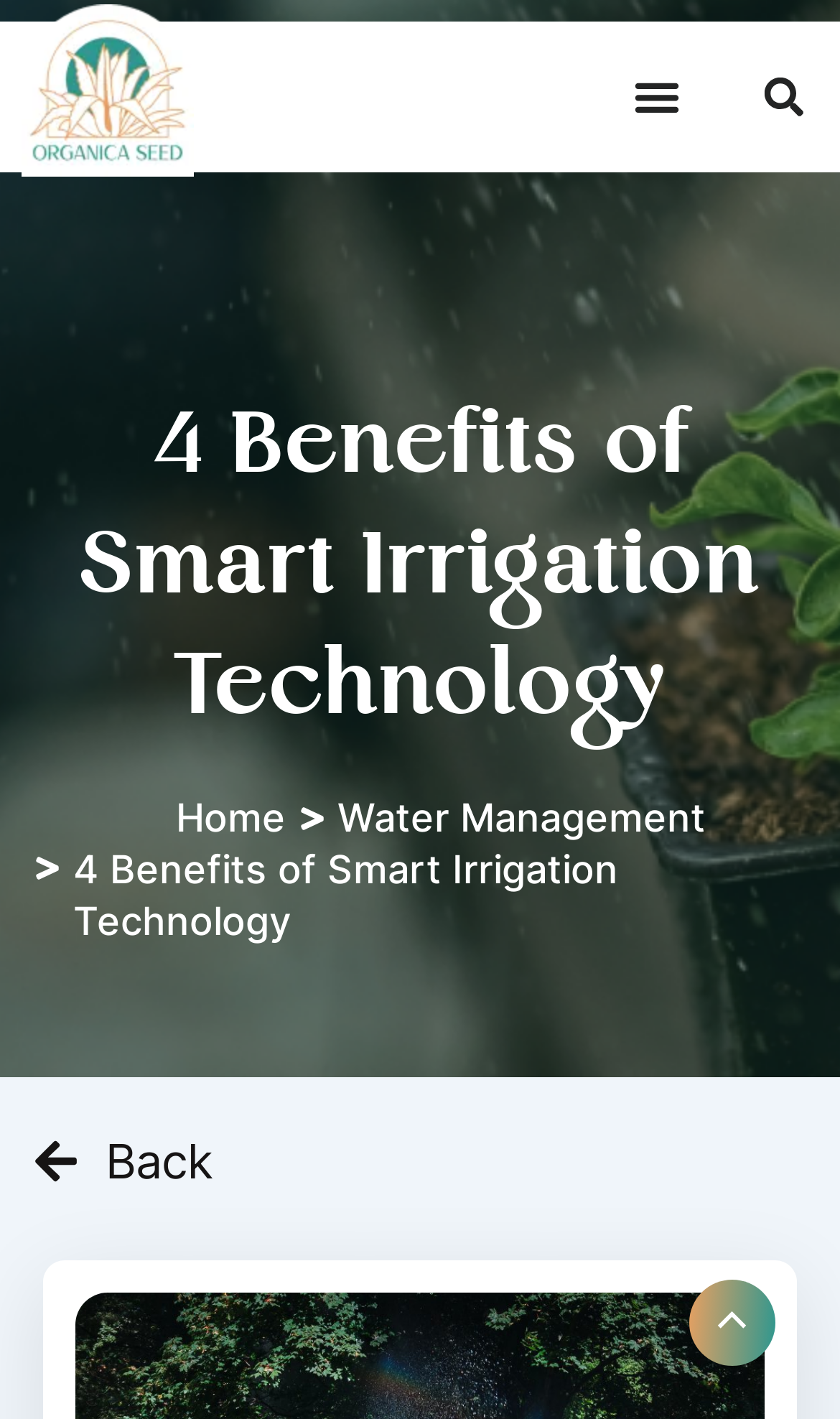Provide the bounding box coordinates of the HTML element described by the text: "Search". The coordinates should be in the format [left, top, right, bottom] with values between 0 and 1.

[0.89, 0.043, 0.974, 0.093]